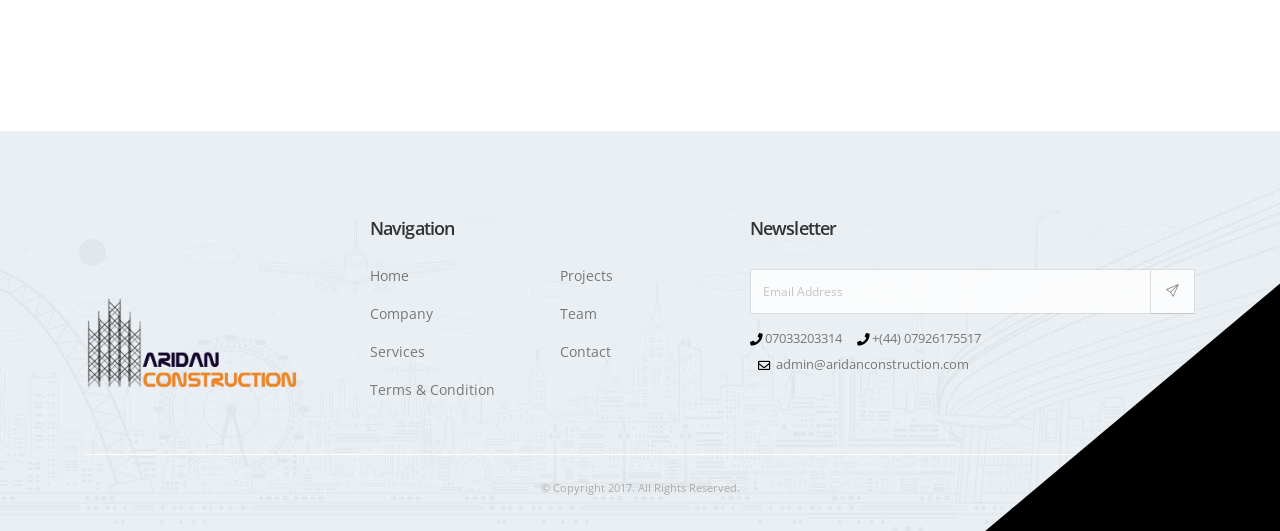Provide the bounding box coordinates in the format (top-left x, top-left y, bottom-right x, bottom-right y). All values are floating point numbers between 0 and 1. Determine the bounding box coordinate of the UI element described as: When in a inception…

None